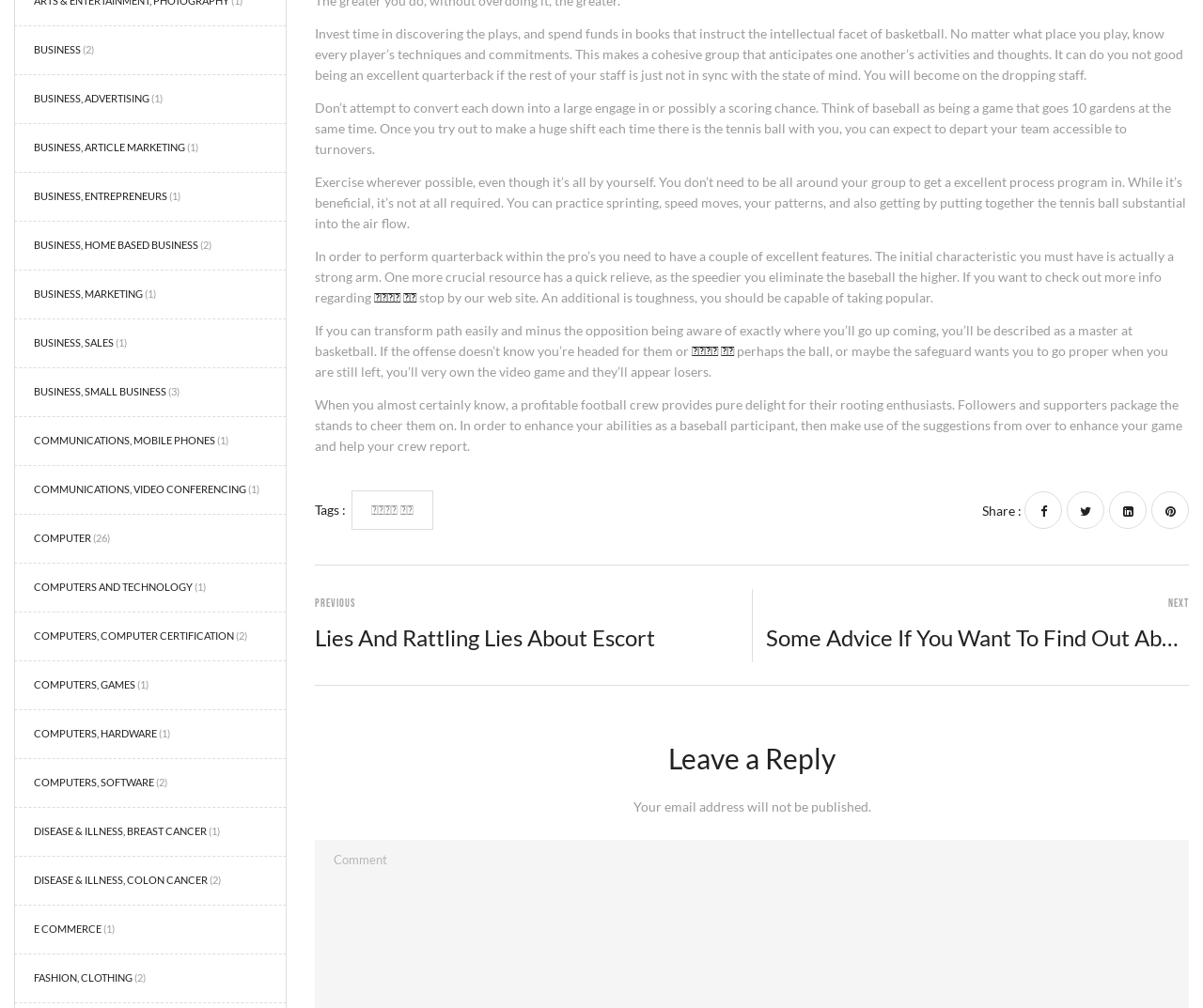Identify the bounding box coordinates for the region to click in order to carry out this instruction: "Click on COMPUTER CERTIFICATION". Provide the coordinates using four float numbers between 0 and 1, formatted as [left, top, right, bottom].

[0.028, 0.624, 0.195, 0.636]